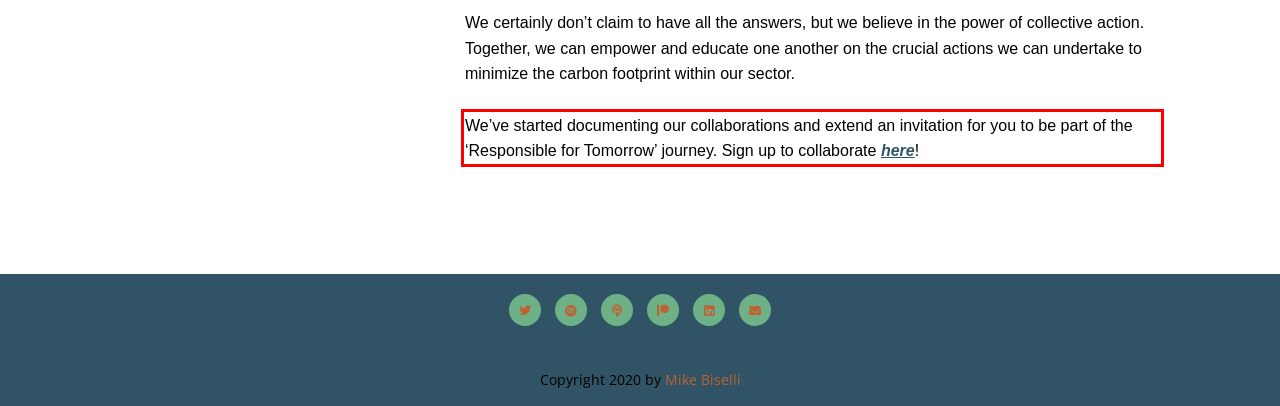Using the provided webpage screenshot, recognize the text content in the area marked by the red bounding box.

We’ve started documenting our collaborations and extend an invitation for you to be part of the ‘Responsible for Tomorrow’ journey. Sign up to collaborate here!